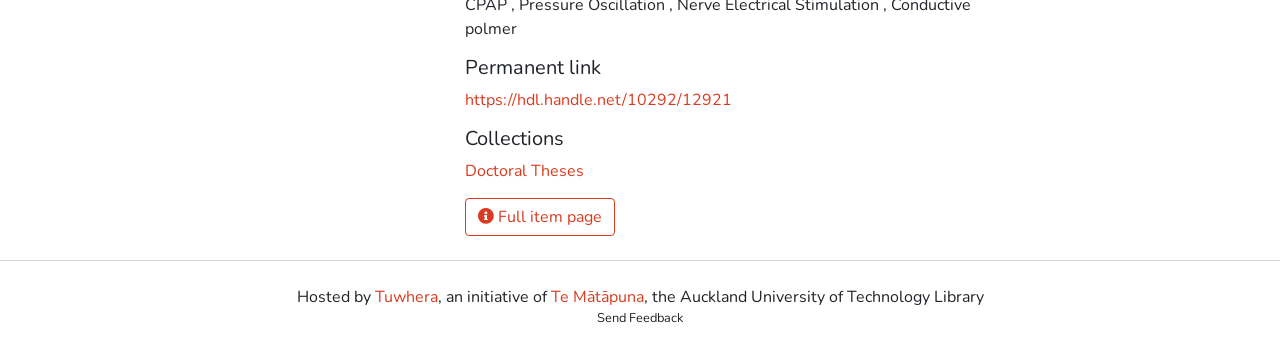What is the initiative of Te Mātāpuna?
Refer to the screenshot and respond with a concise word or phrase.

Tuwhera